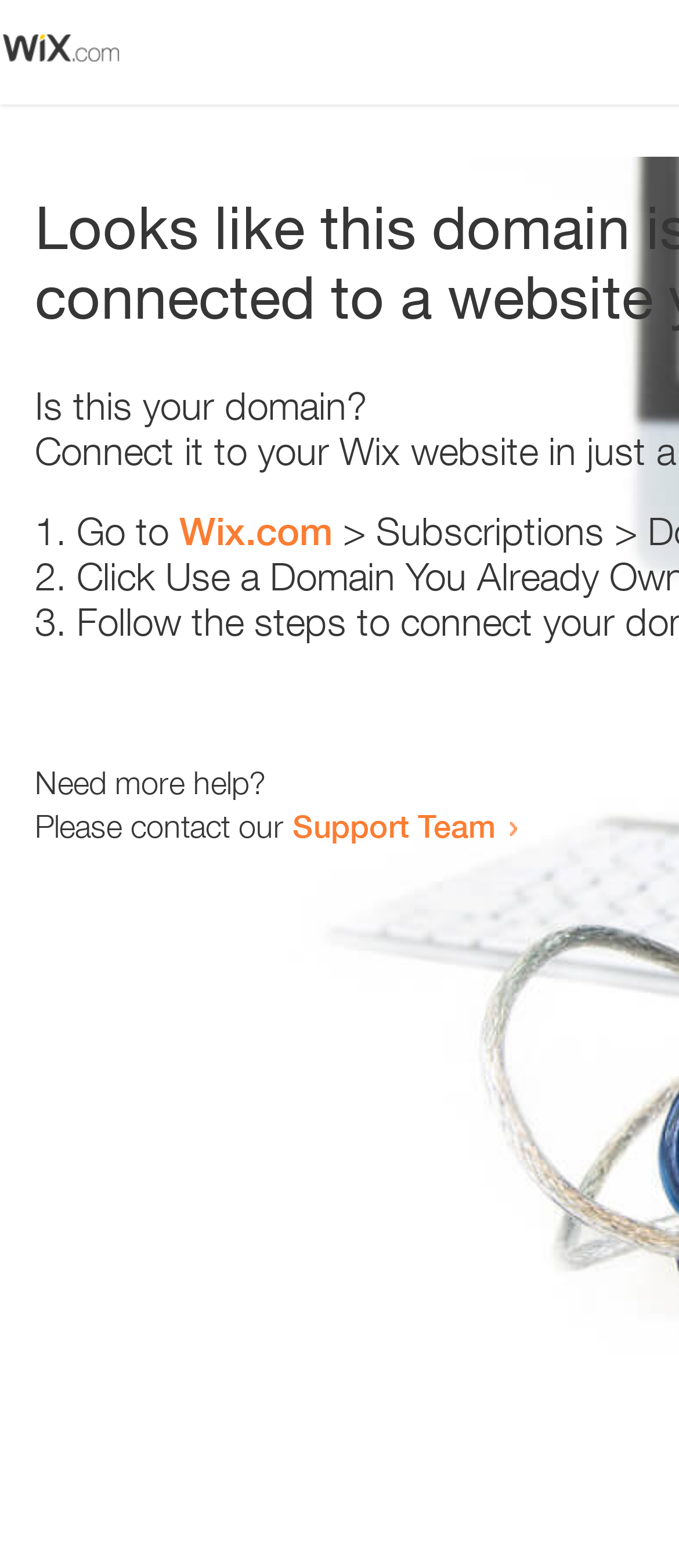Based on the element description Wix.com, identify the bounding box of the UI element in the given webpage screenshot. The coordinates should be in the format (top-left x, top-left y, bottom-right x, bottom-right y) and must be between 0 and 1.

[0.264, 0.324, 0.49, 0.353]